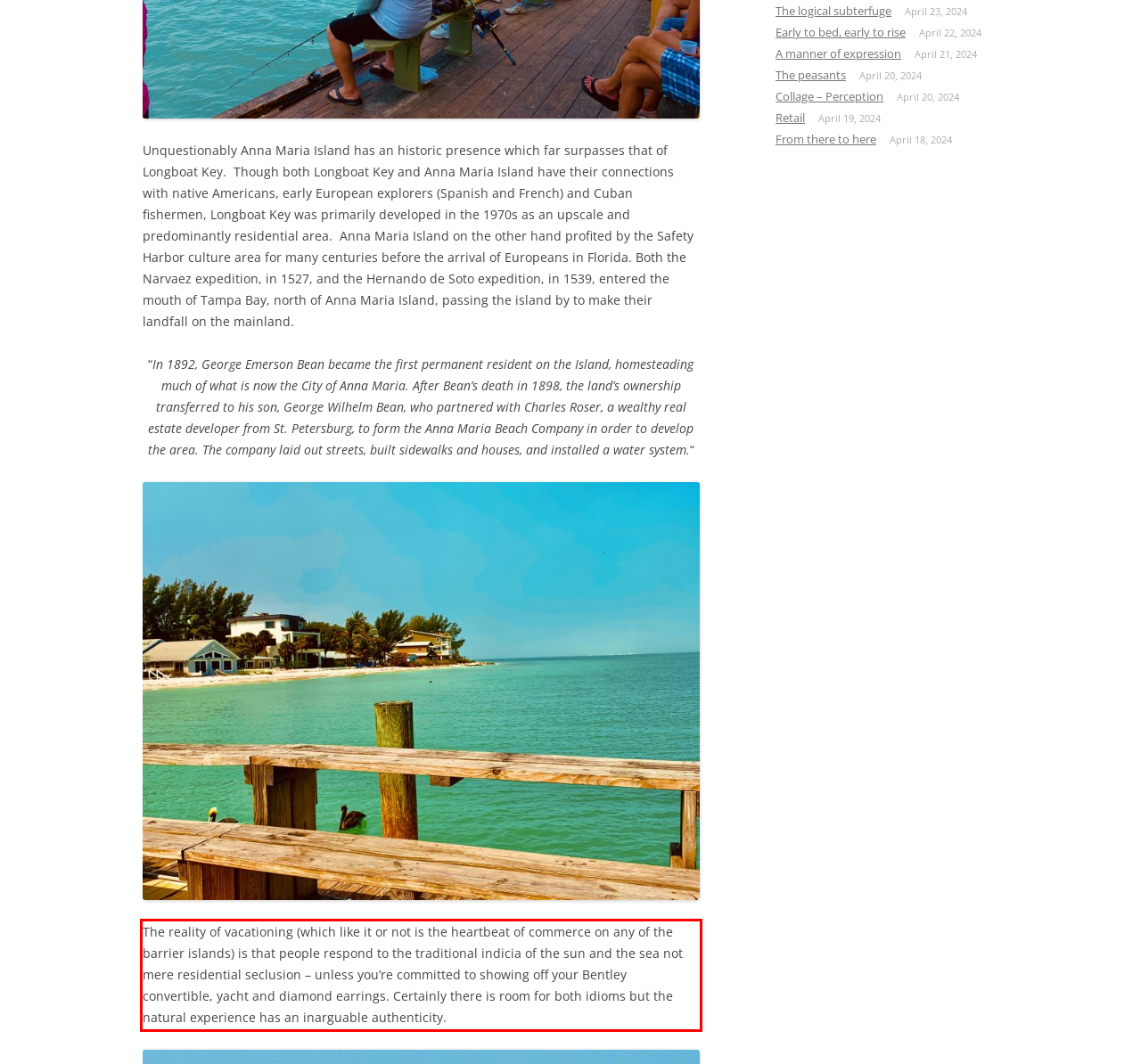Identify and transcribe the text content enclosed by the red bounding box in the given screenshot.

The reality of vacationing (which like it or not is the heartbeat of commerce on any of the barrier islands) is that people respond to the traditional indicia of the sun and the sea not mere residential seclusion – unless you’re committed to showing off your Bentley convertible, yacht and diamond earrings. Certainly there is room for both idioms but the natural experience has an inarguable authenticity.